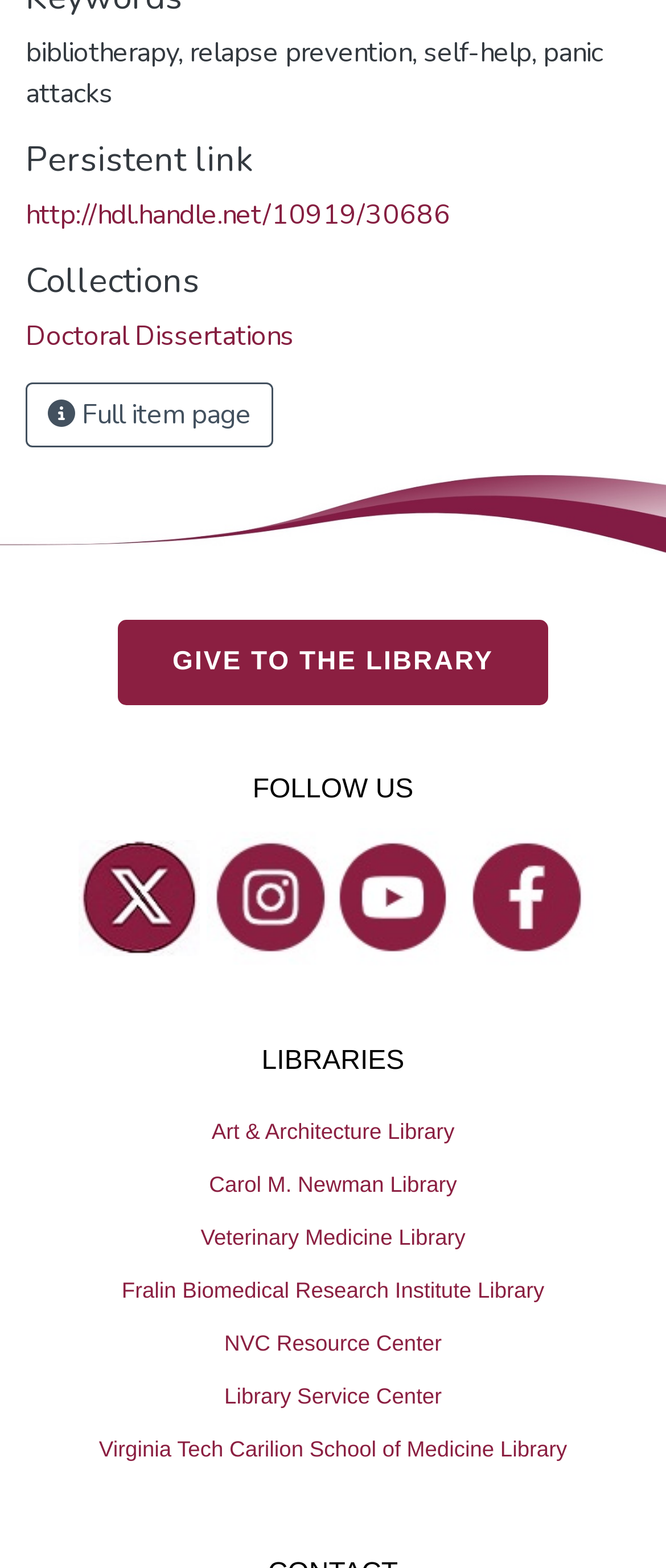Could you provide the bounding box coordinates for the portion of the screen to click to complete this instruction: "Donate to the library"?

[0.177, 0.396, 0.823, 0.45]